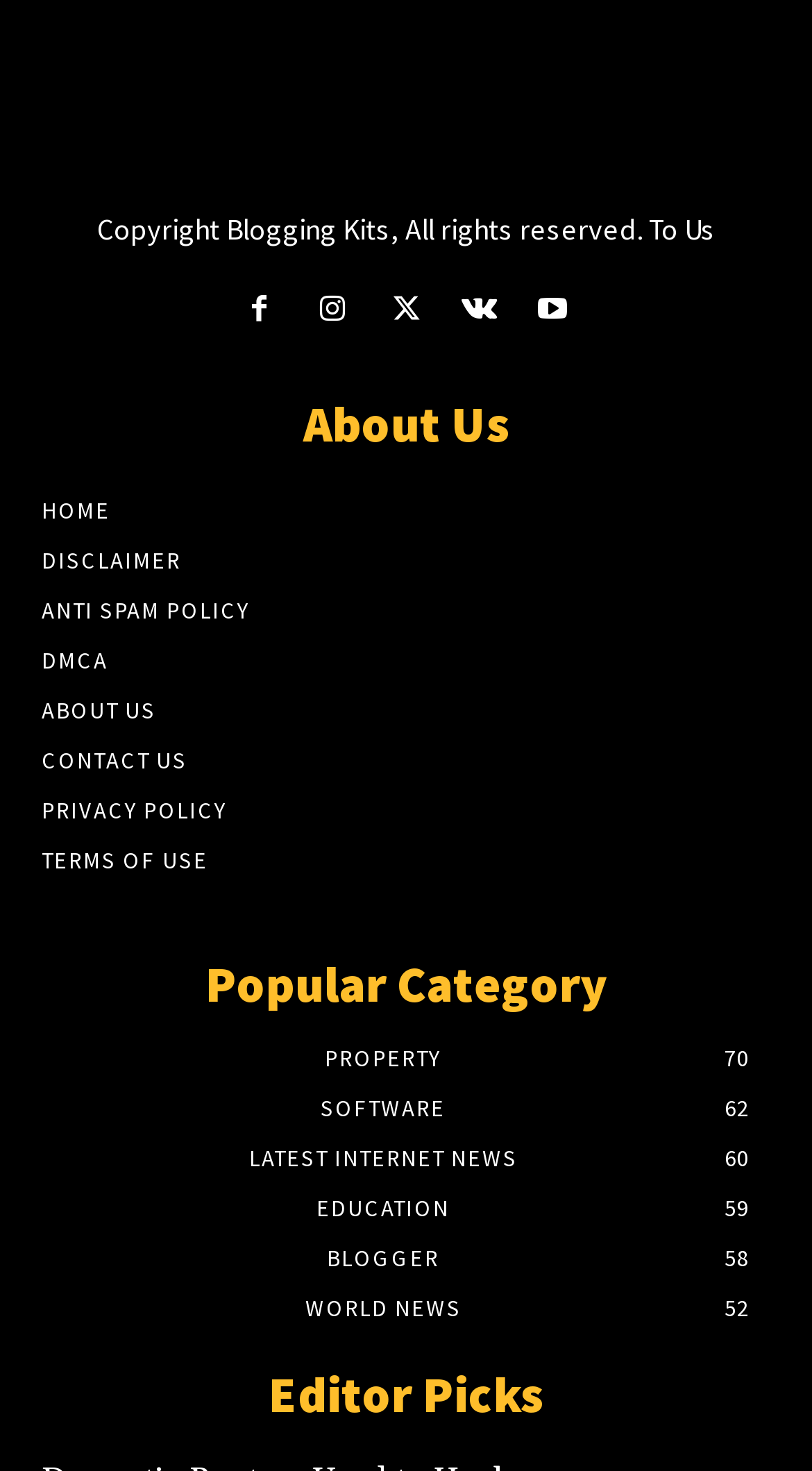Please identify the bounding box coordinates of the element's region that should be clicked to execute the following instruction: "Go to the 'CONTACT US' page". The bounding box coordinates must be four float numbers between 0 and 1, i.e., [left, top, right, bottom].

[0.051, 0.499, 0.949, 0.533]